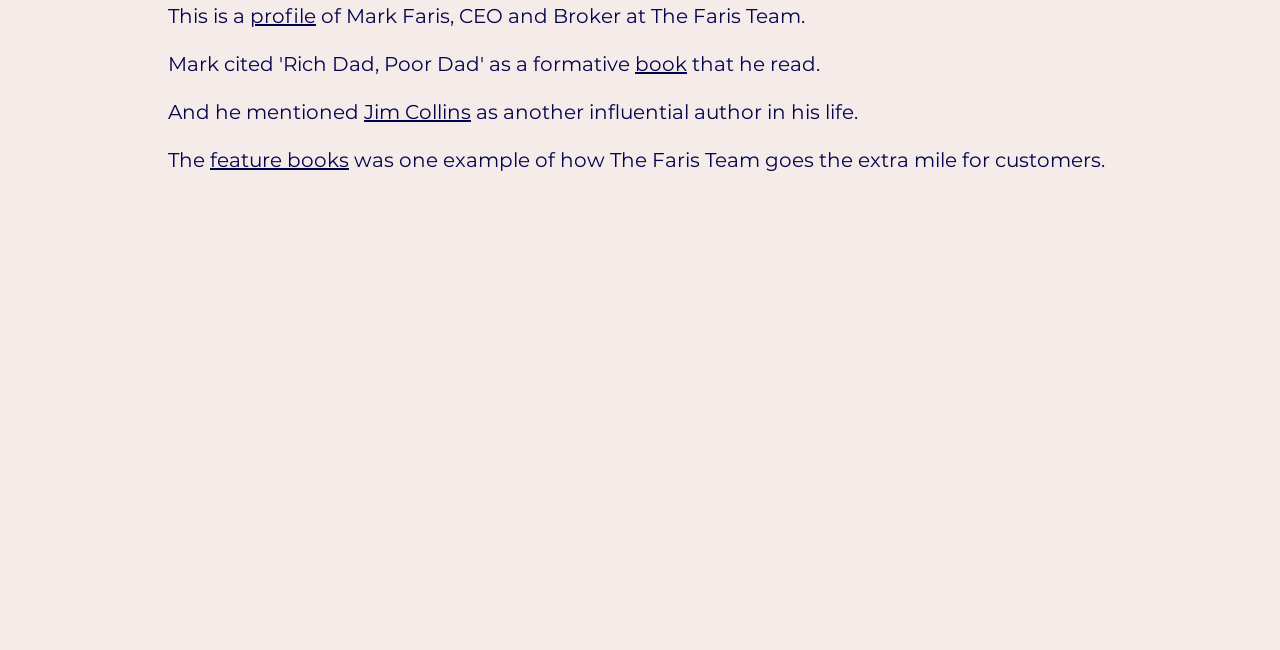Provide the bounding box coordinates in the format (top-left x, top-left y, bottom-right x, bottom-right y). All values are floating point numbers between 0 and 1. Determine the bounding box coordinate of the UI element described as: feature books

[0.164, 0.228, 0.273, 0.265]